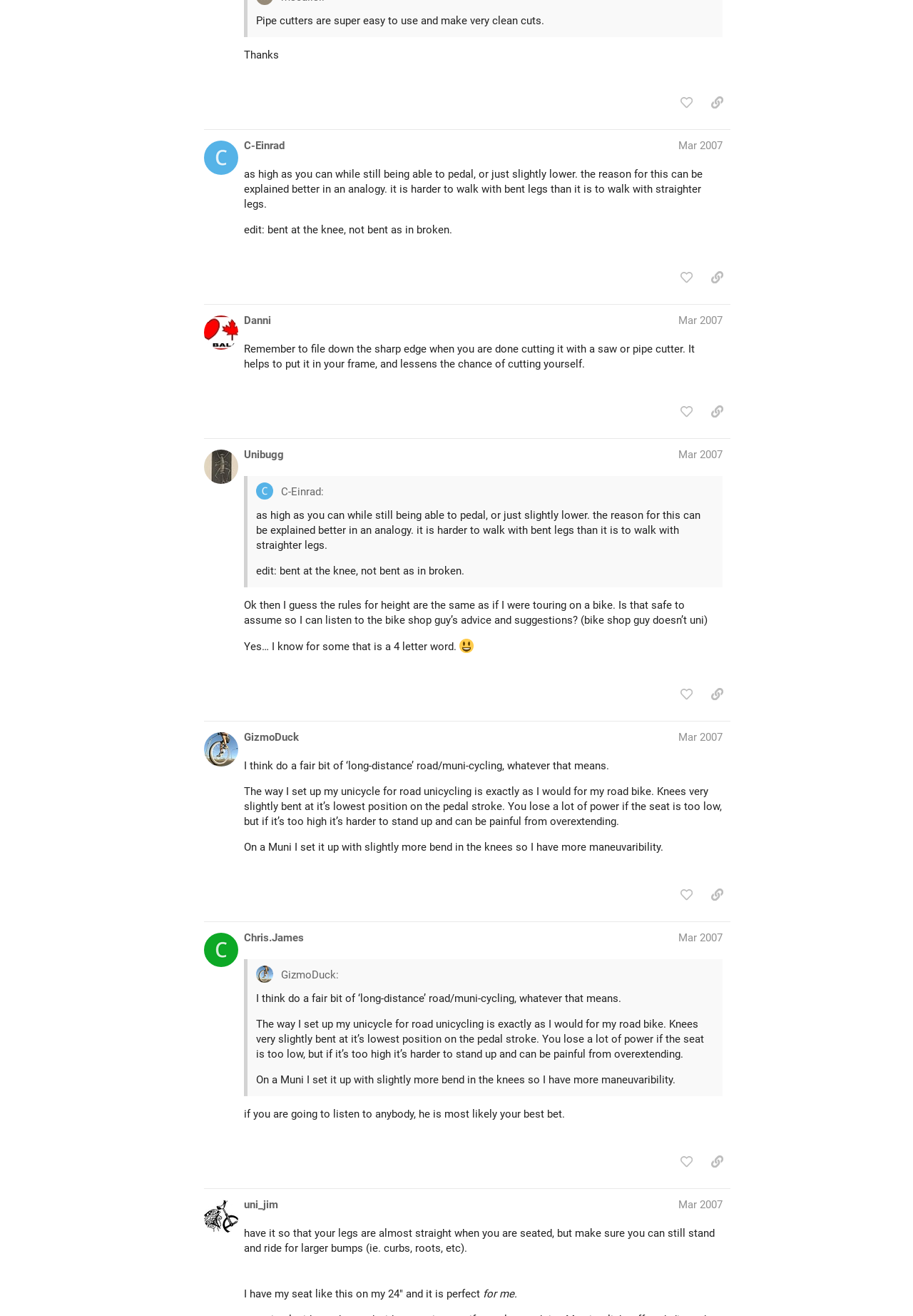Based on what you see in the screenshot, provide a thorough answer to this question: How many buttons are there on each post?

I looked at each post and counted the number of buttons. Each post has two buttons, 'like this post' and 'copy a link to this post to clipboard', so there are 2 buttons on each post.